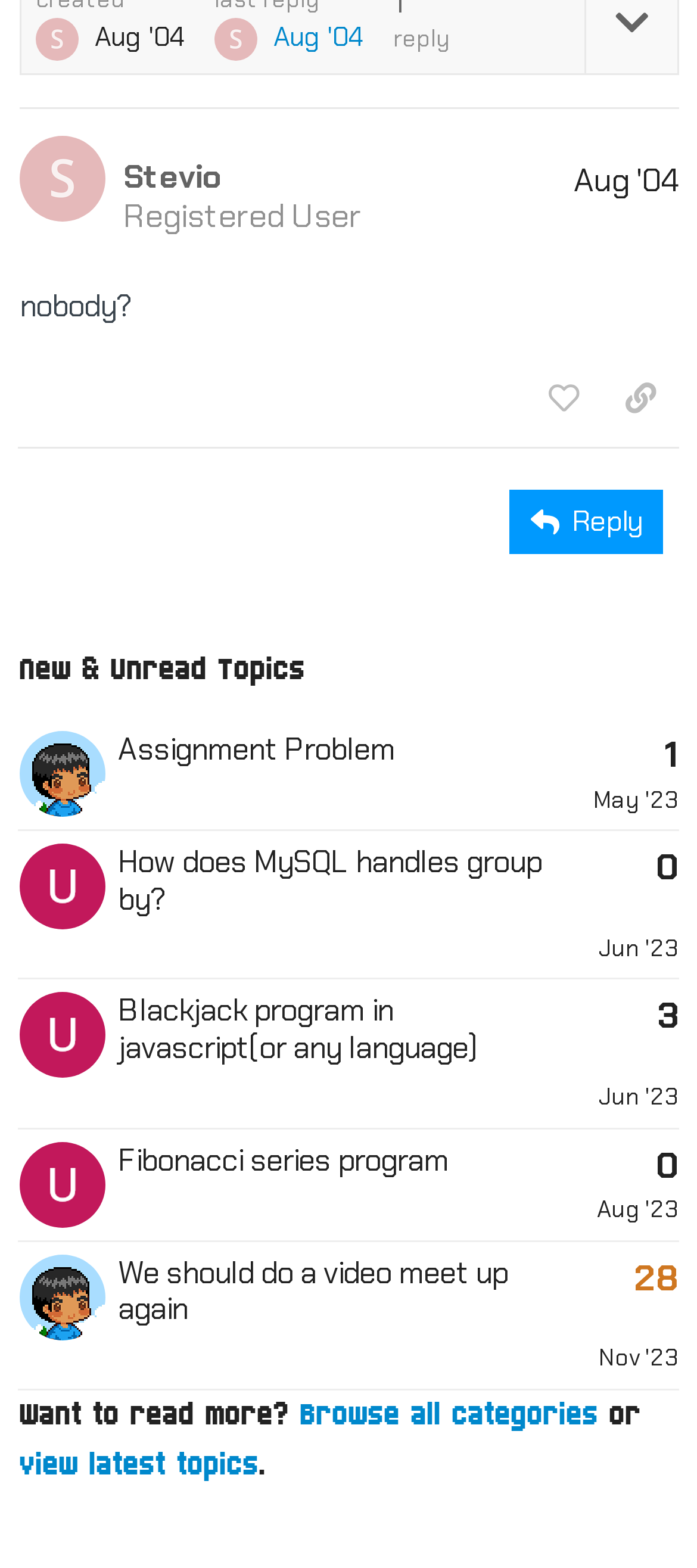Provide the bounding box coordinates, formatted as (top-left x, top-left y, bottom-right x, bottom-right y), with all values being floating point numbers between 0 and 1. Identify the bounding box of the UI element that matches the description: 28

[0.91, 0.804, 0.974, 0.827]